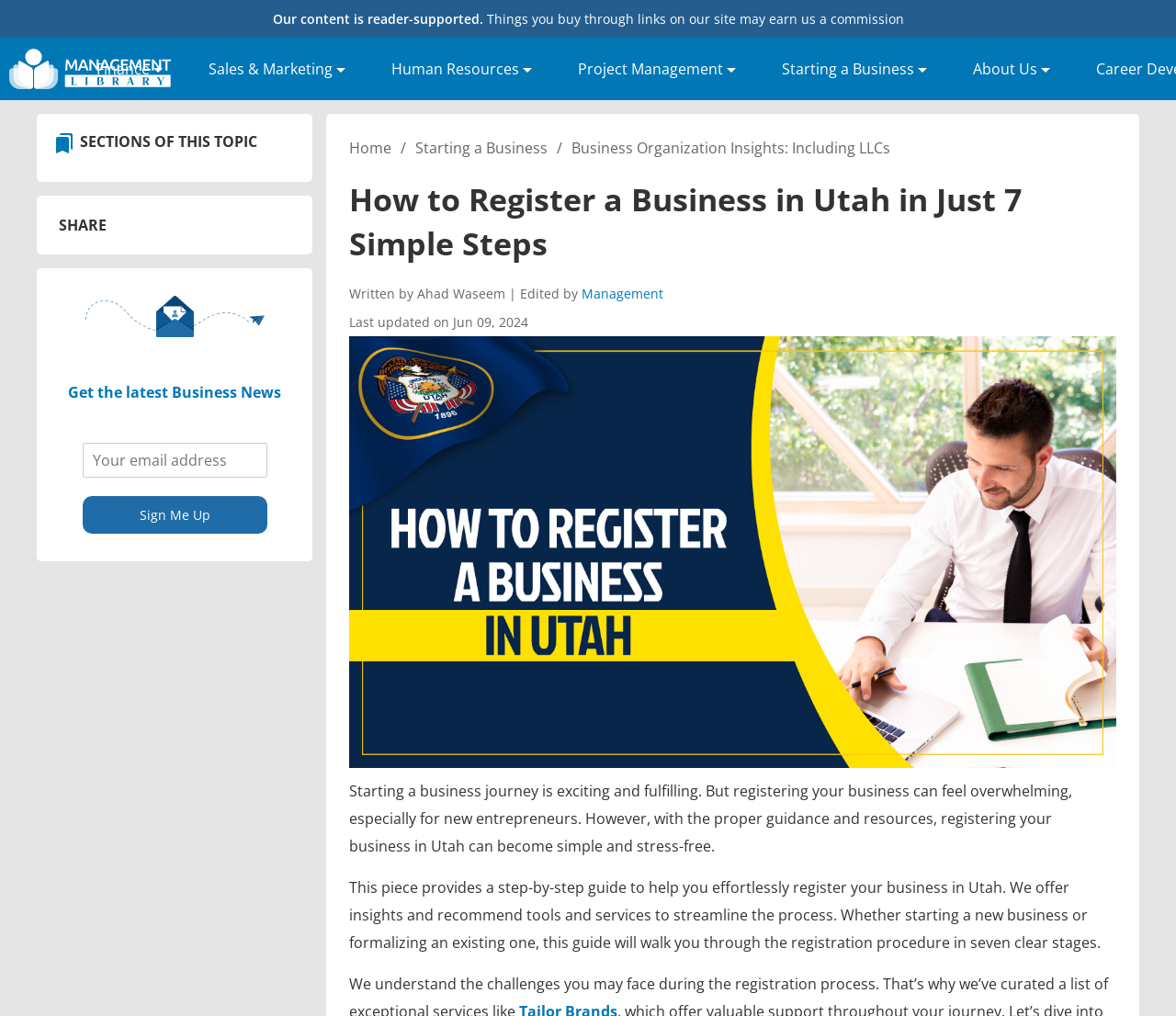Generate the text content of the main headline of the webpage.

How to Register a Business in Utah in Just 7 Simple Steps 